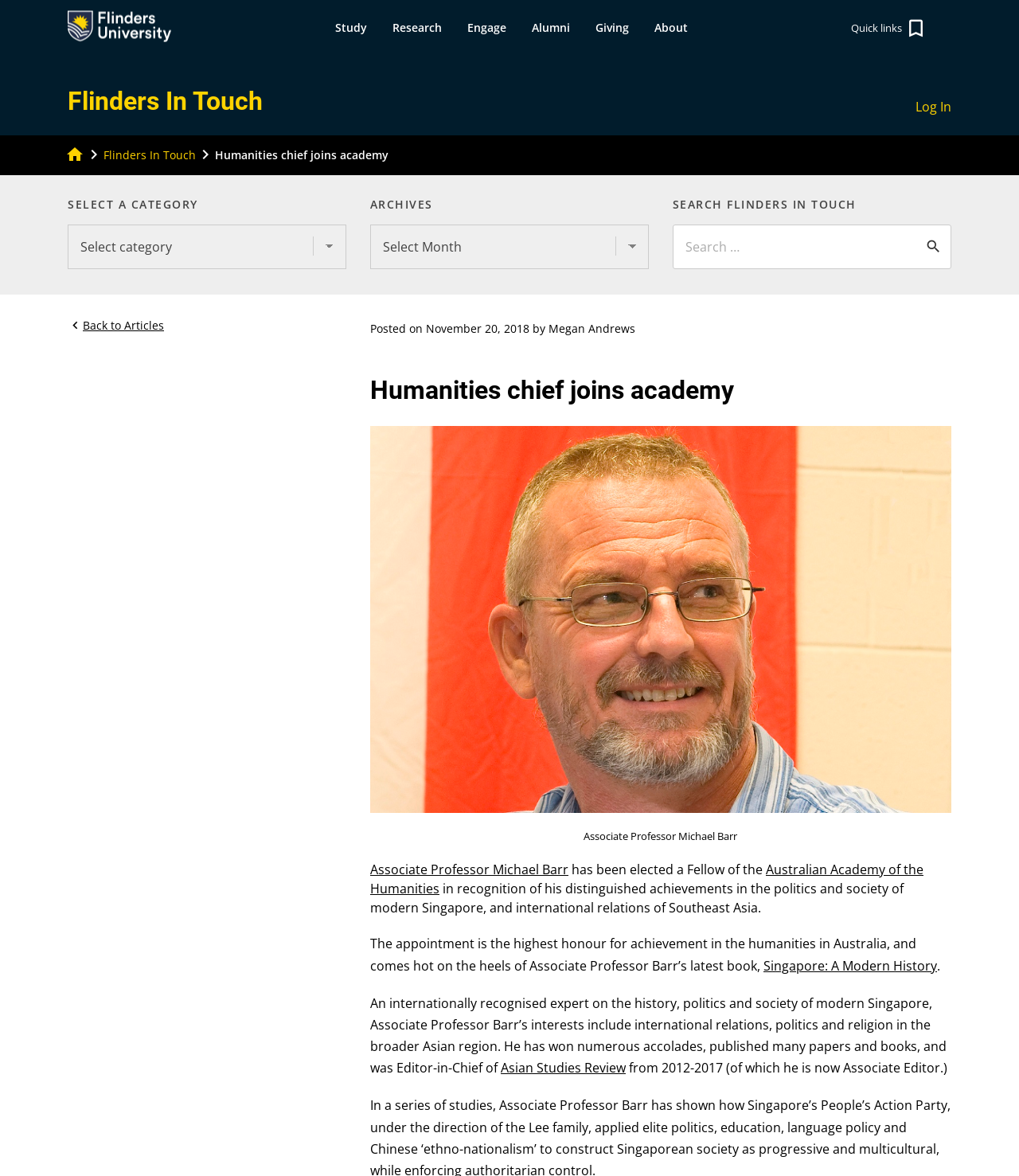What is the name of the university?
Give a single word or phrase as your answer by examining the image.

Flinders University